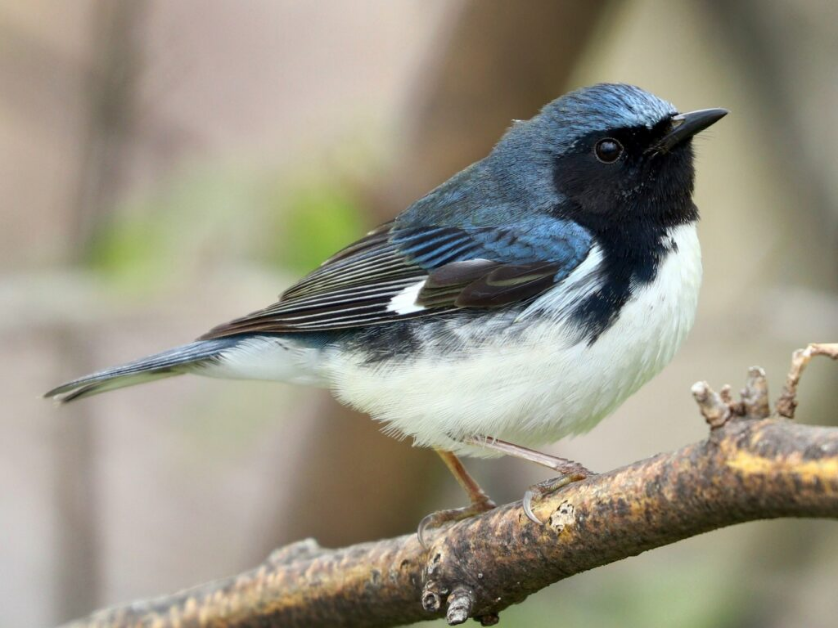Carefully examine the image and provide an in-depth answer to the question: What is the color of the bird's throat?

The color of the bird's throat can be determined by reading the caption, which describes the male Black-throated Blue Warbler as having a 'contrasting black throat'.